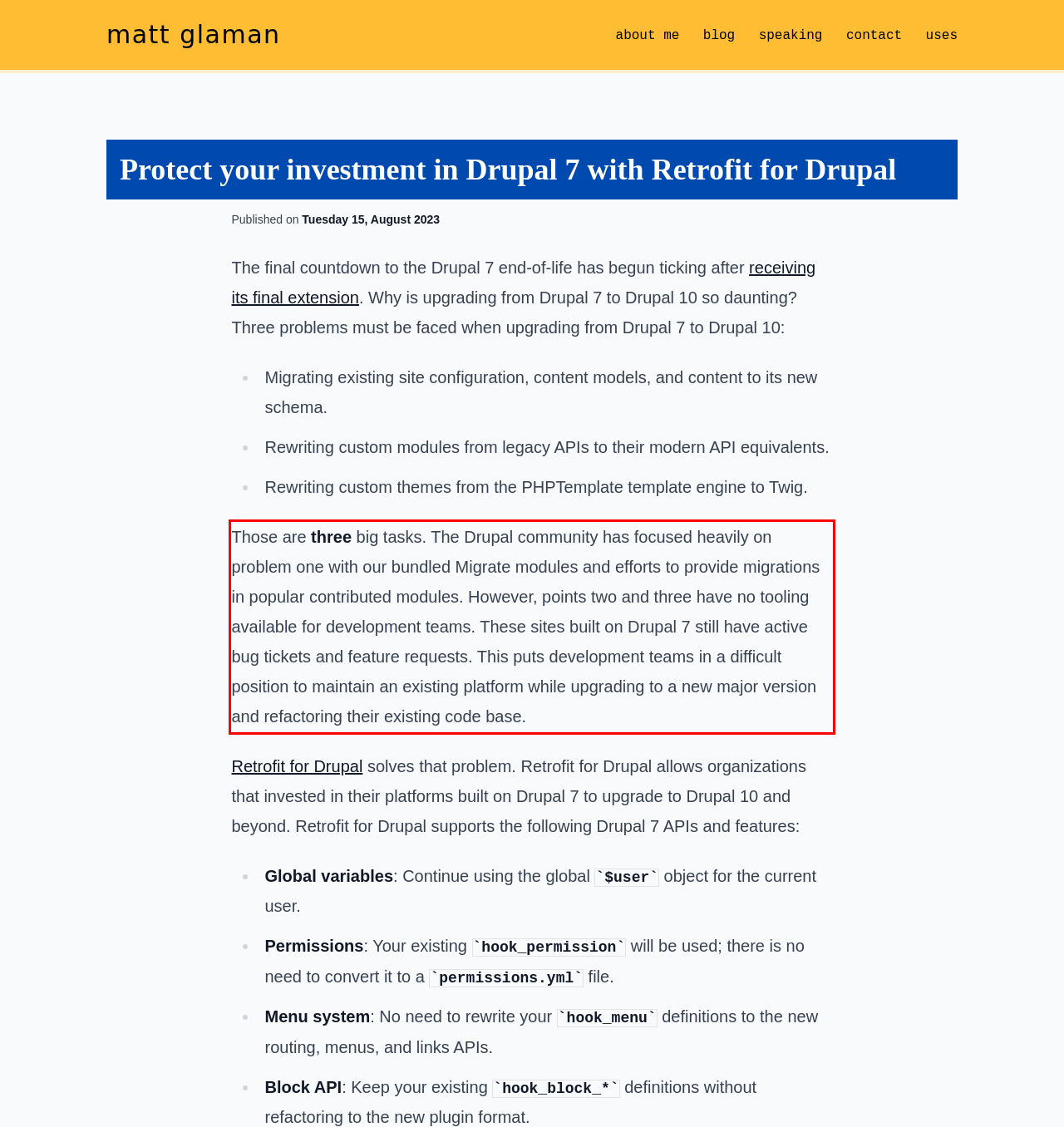Given the screenshot of the webpage, identify the red bounding box, and recognize the text content inside that red bounding box.

Those are three big tasks. The Drupal community has focused heavily on problem one with our bundled Migrate modules and efforts to provide migrations in popular contributed modules. However, points two and three have no tooling available for development teams. These sites built on Drupal 7 still have active bug tickets and feature requests. This puts development teams in a difficult position to maintain an existing platform while upgrading to a new major version and refactoring their existing code base.